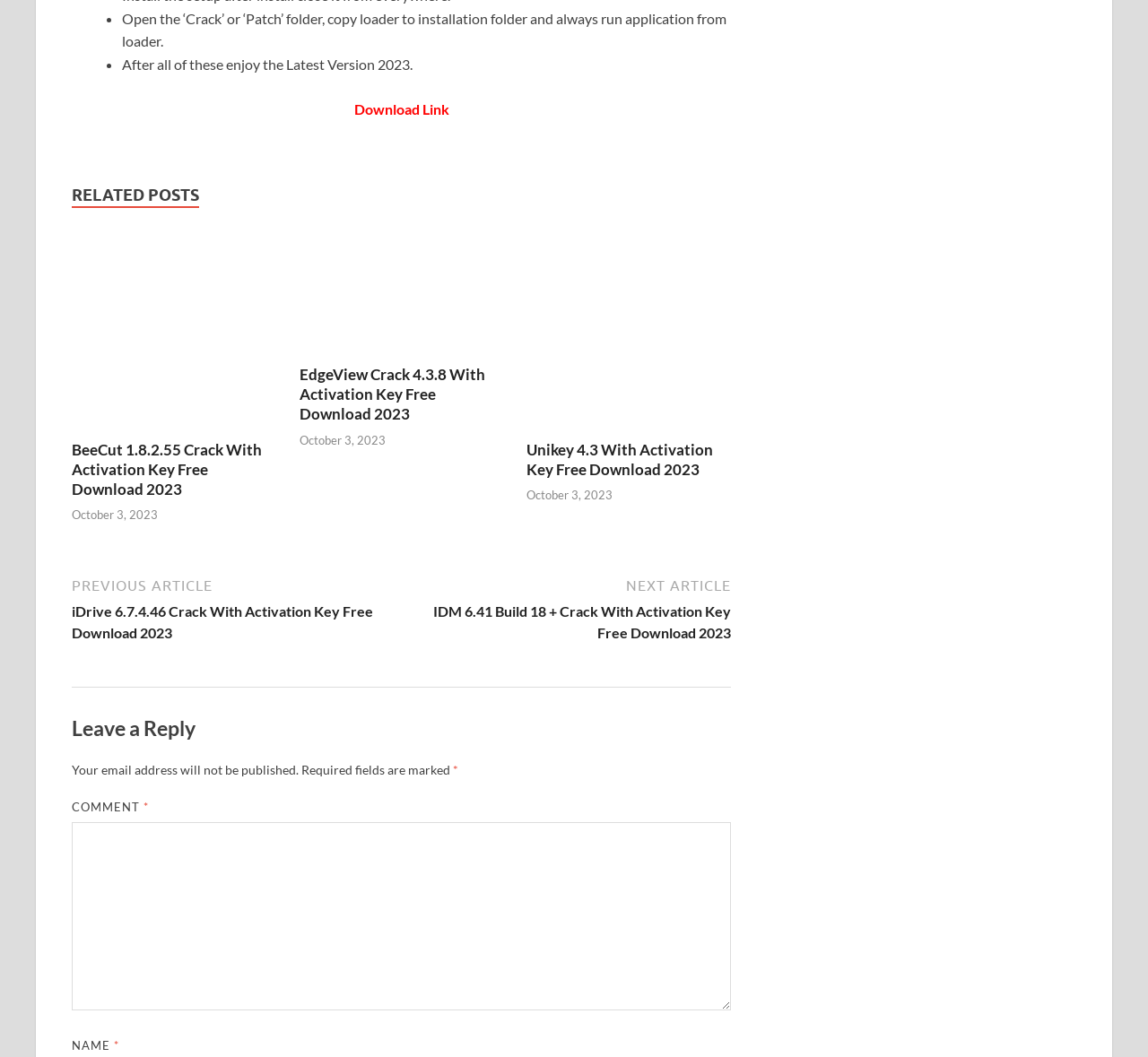Locate the UI element described by parent_node: COMMENT * name="comment" in the provided webpage screenshot. Return the bounding box coordinates in the format (top-left x, top-left y, bottom-right x, bottom-right y), ensuring all values are between 0 and 1.

[0.062, 0.778, 0.637, 0.956]